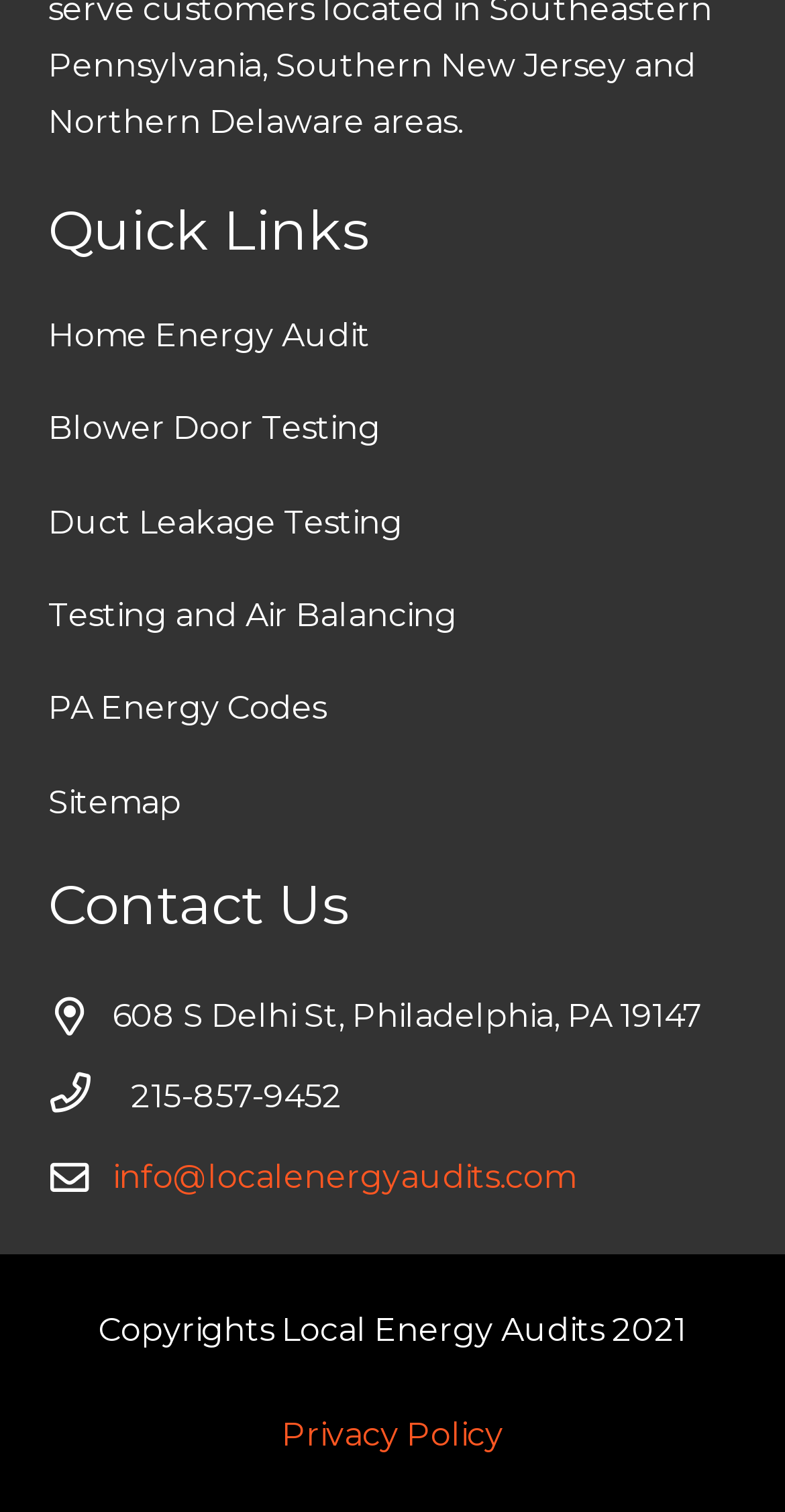What is the company's address?
Answer the question with detailed information derived from the image.

I found the company's address by looking at the 'Contact Us' section, where it is explicitly stated as '608 S Delhi St, Philadelphia, PA 19147'.